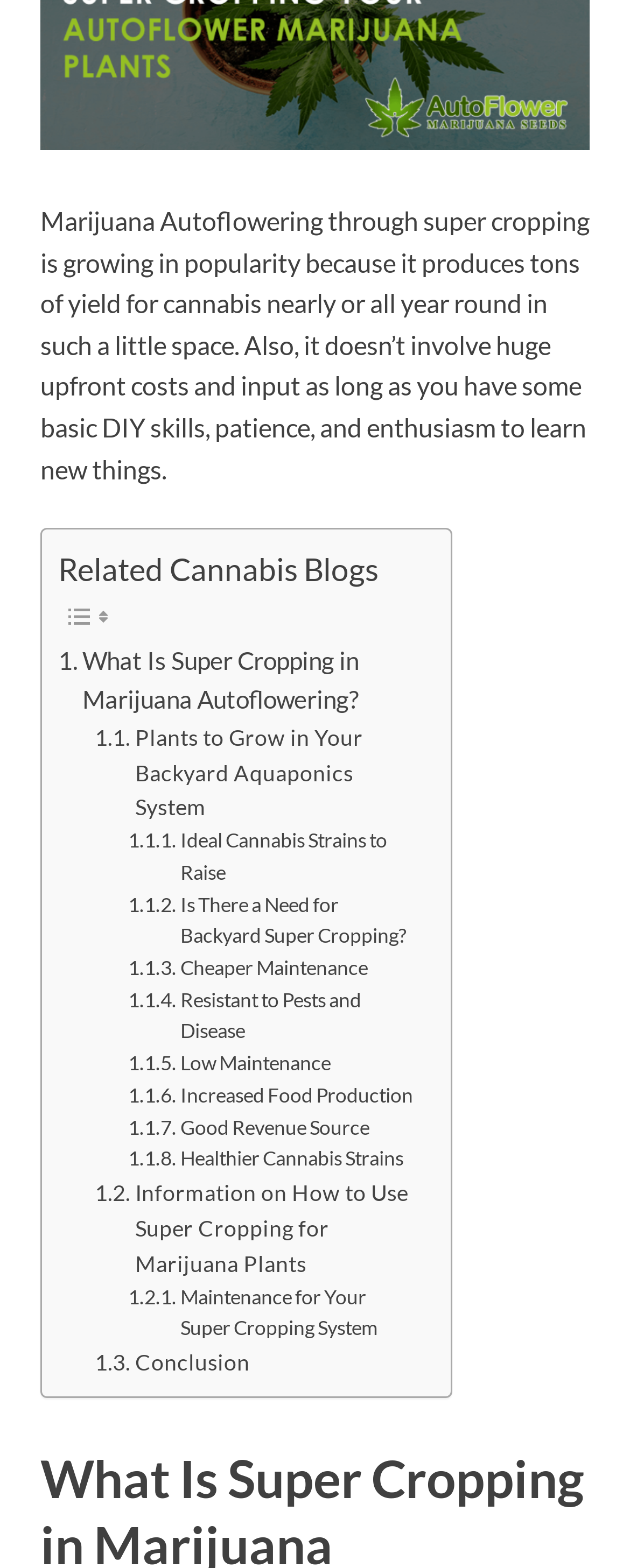What is the main topic of this webpage?
Based on the image, give a one-word or short phrase answer.

Marijuana Autoflowering